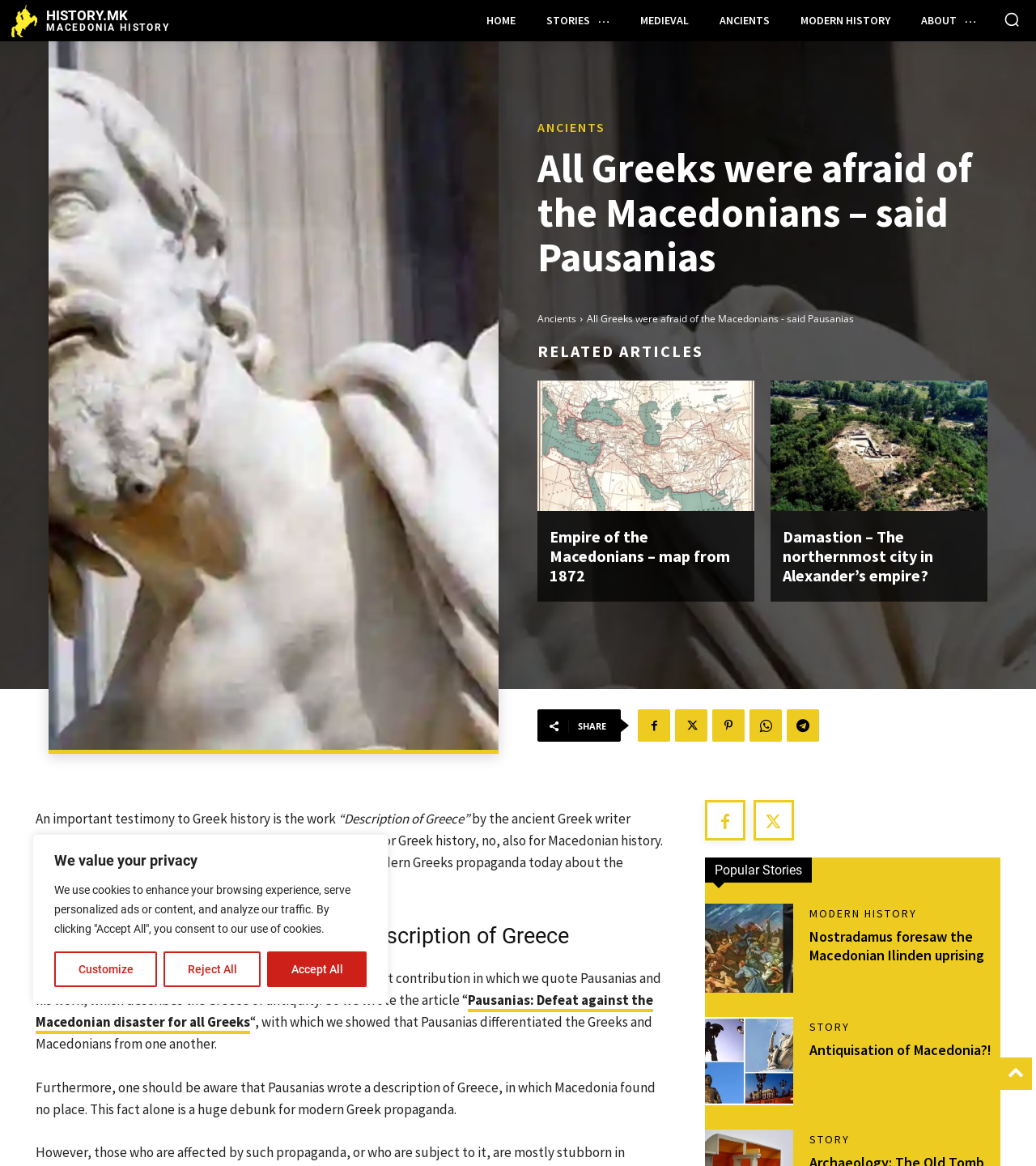What is the title of the first related article?
Based on the image, respond with a single word or phrase.

Empire of the Macedonians – map from 1872